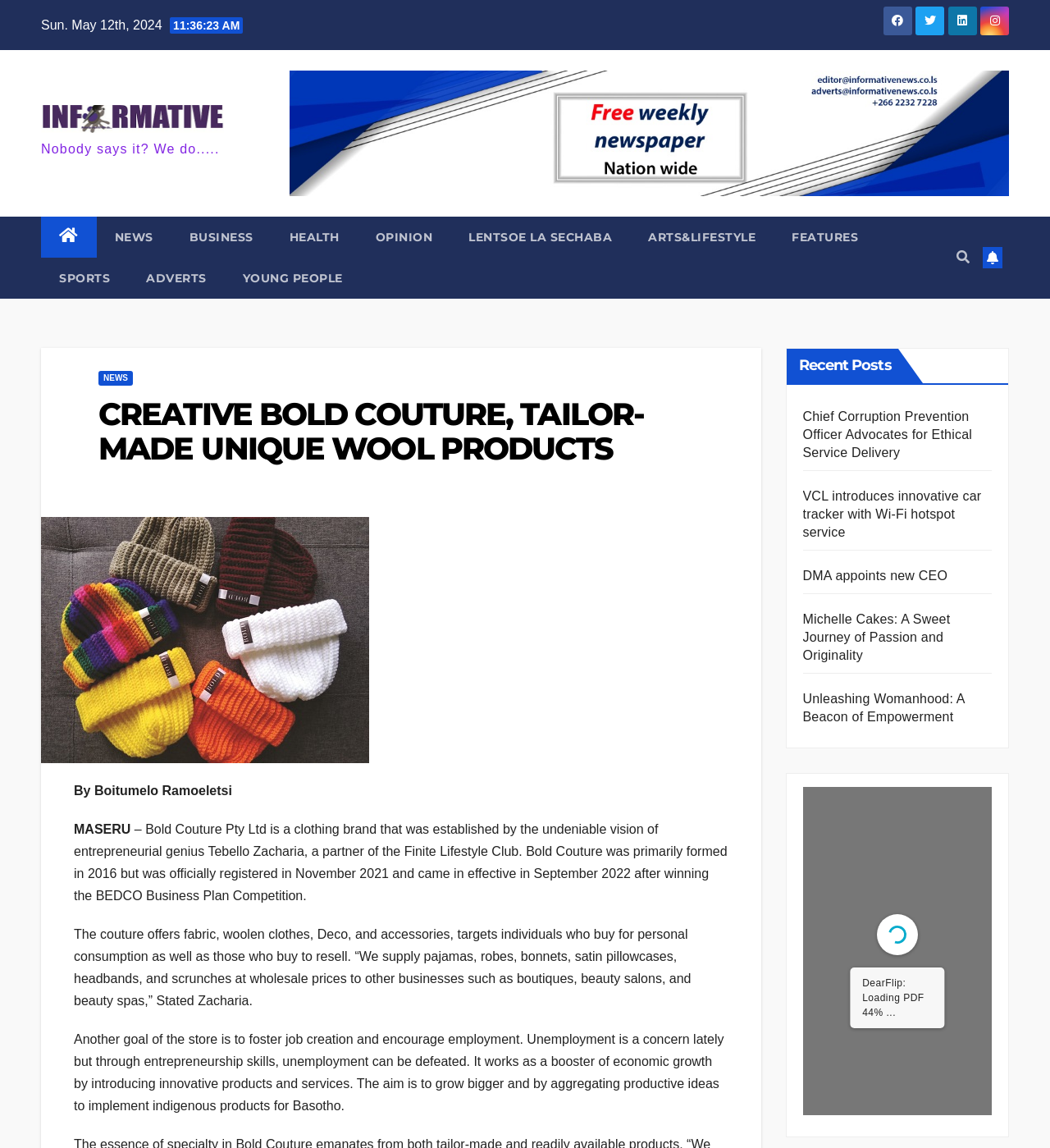Provide a one-word or short-phrase response to the question:
When was Bold Couture officially registered?

November 2021